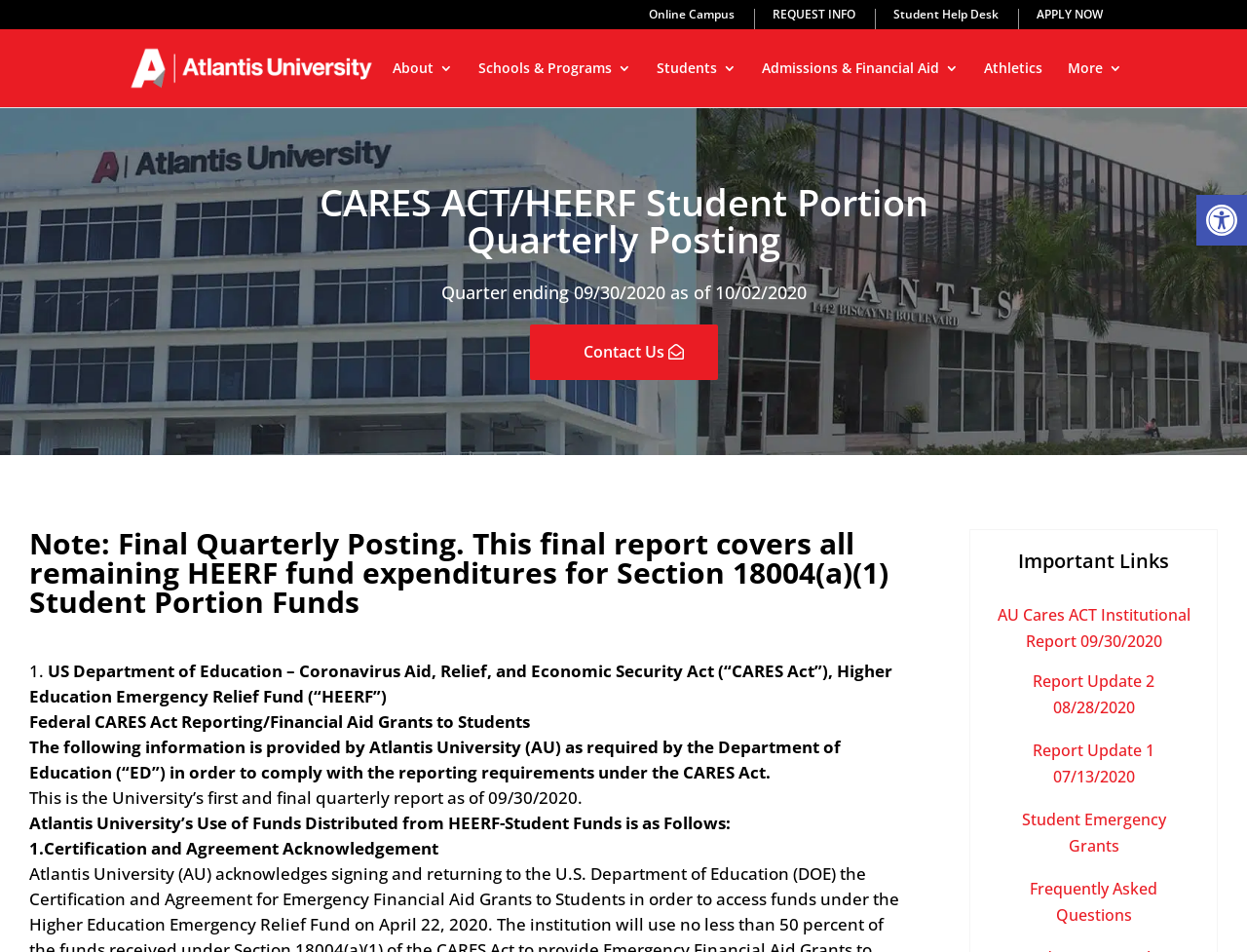Find and extract the text of the primary heading on the webpage.

CARES ACT/HEERF Student Portion
Quarterly Posting